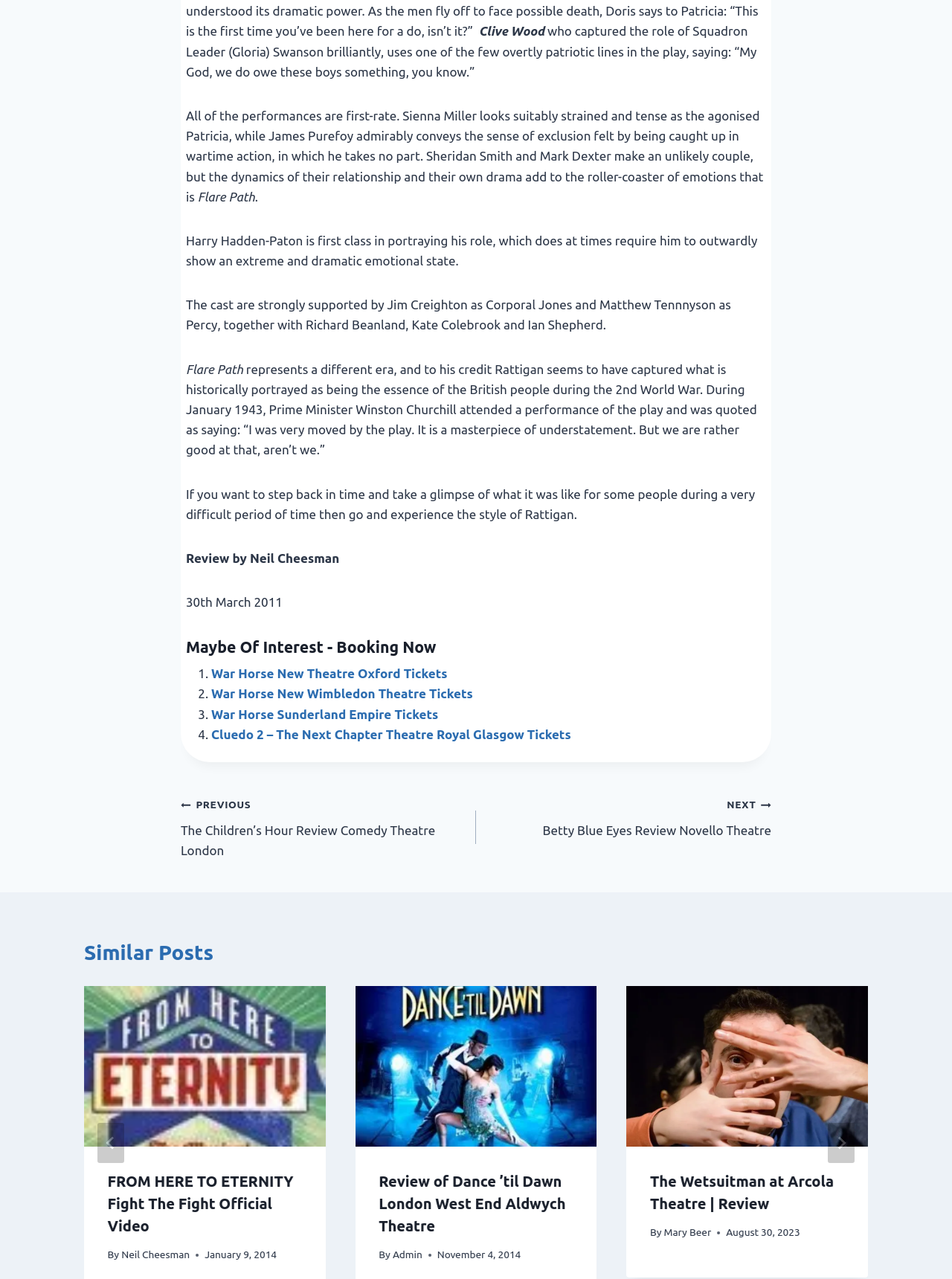What is the name of the play reviewed?
Refer to the image and provide a detailed answer to the question.

The answer can be found in the StaticText element with the text 'Flare Path' at coordinates [0.208, 0.148, 0.268, 0.159]. This element is a heading and is likely to be the title of the play being reviewed.